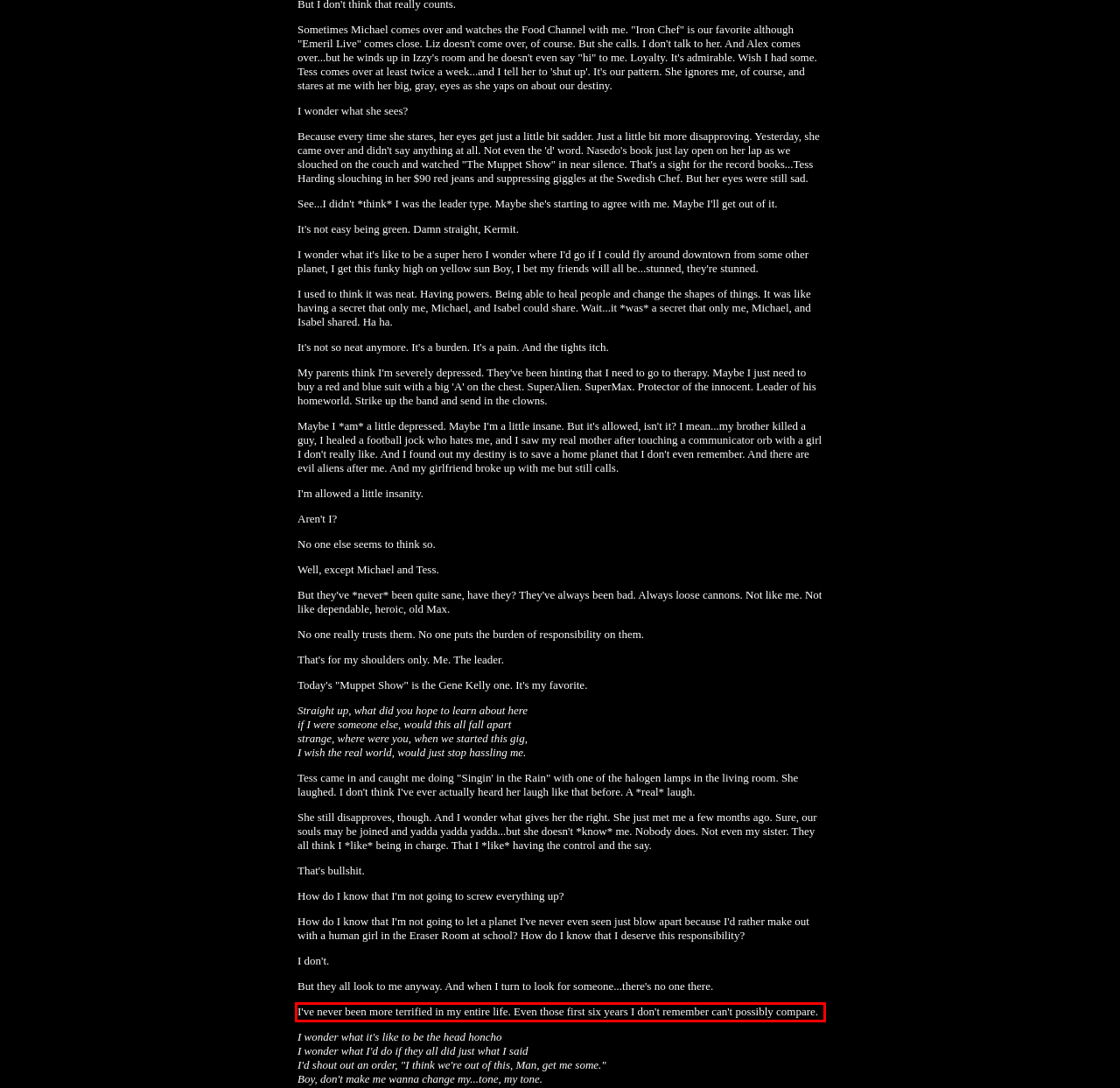There is a screenshot of a webpage with a red bounding box around a UI element. Please use OCR to extract the text within the red bounding box.

I've never been more terrified in my entire life. Even those first six years I don't remember can't possibly compare.